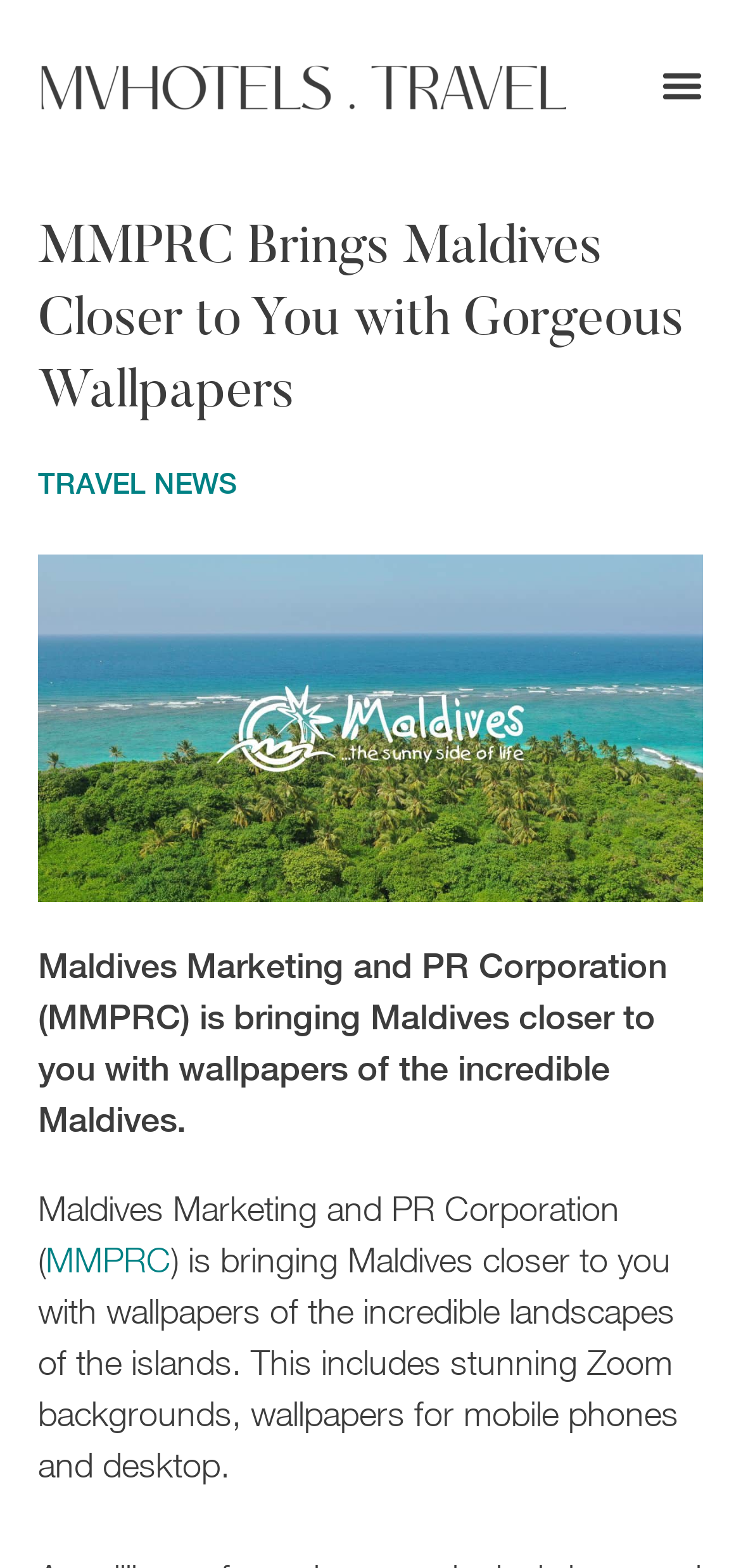Look at the image and give a detailed response to the following question: What type of content is available on this website?

The website provides wallpapers of the Maldives, as mentioned in the StaticText element, which includes 'wallpapers of the incredible landscapes of the islands. This includes stunning Zoom backgrounds, wallpapers for mobile phones and desktop.'